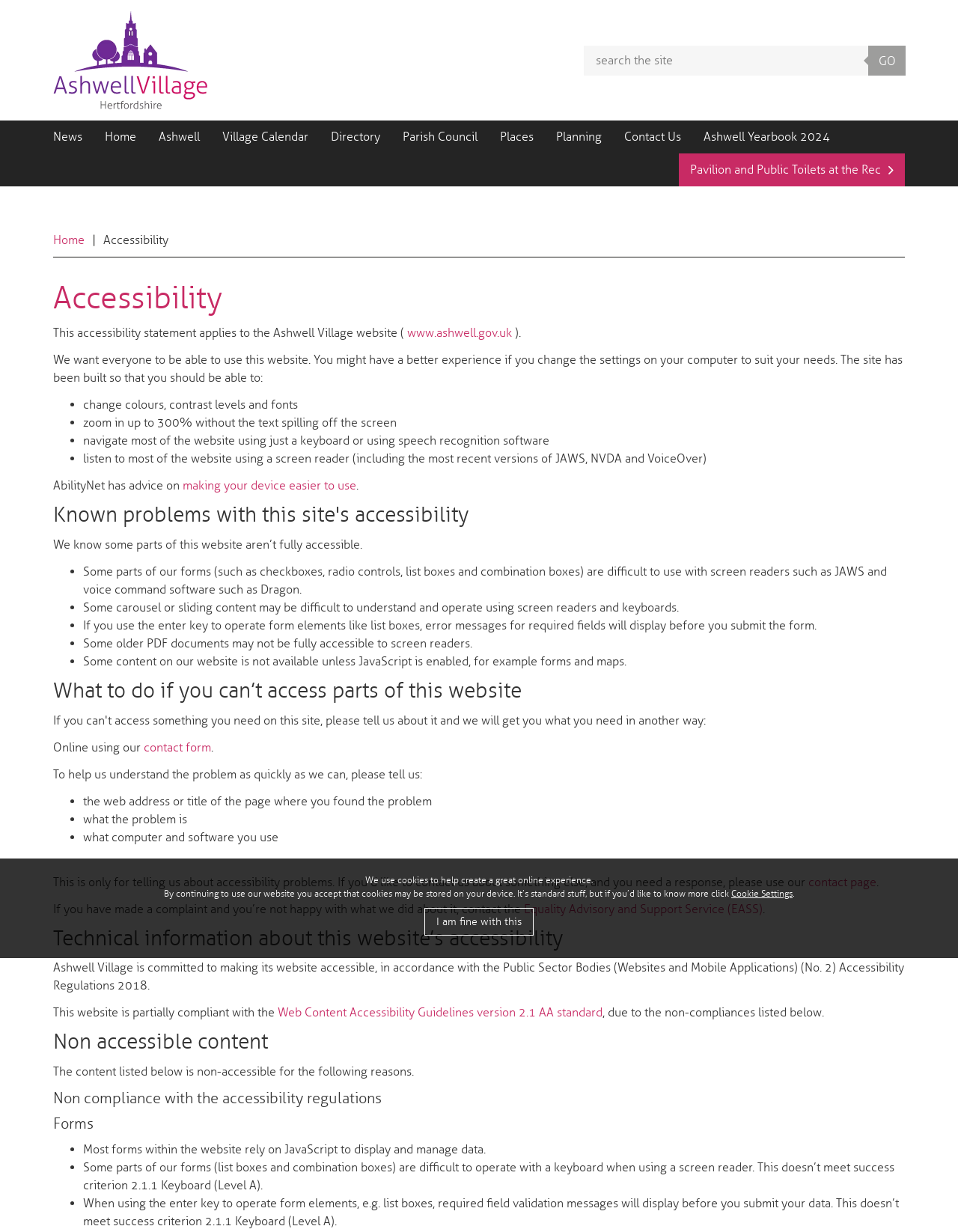Locate the bounding box coordinates of the area to click to fulfill this instruction: "Contact us". The bounding box should be presented as four float numbers between 0 and 1, in the order [left, top, right, bottom].

[0.64, 0.098, 0.723, 0.125]